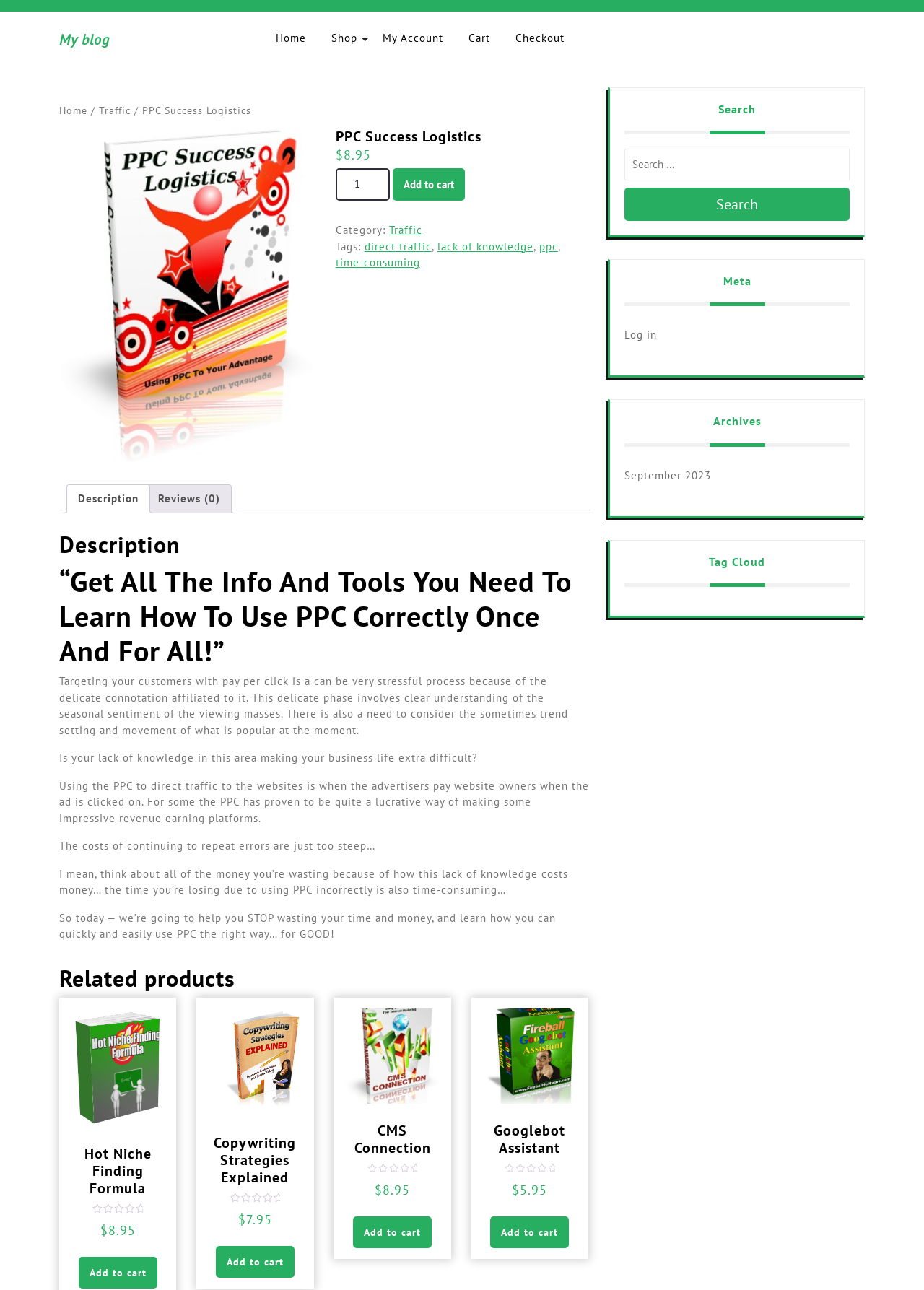Provide the bounding box coordinates in the format (top-left x, top-left y, bottom-right x, bottom-right y). All values are floating point numbers between 0 and 1. Determine the bounding box coordinate of the UI element described as: RAF Overview

None